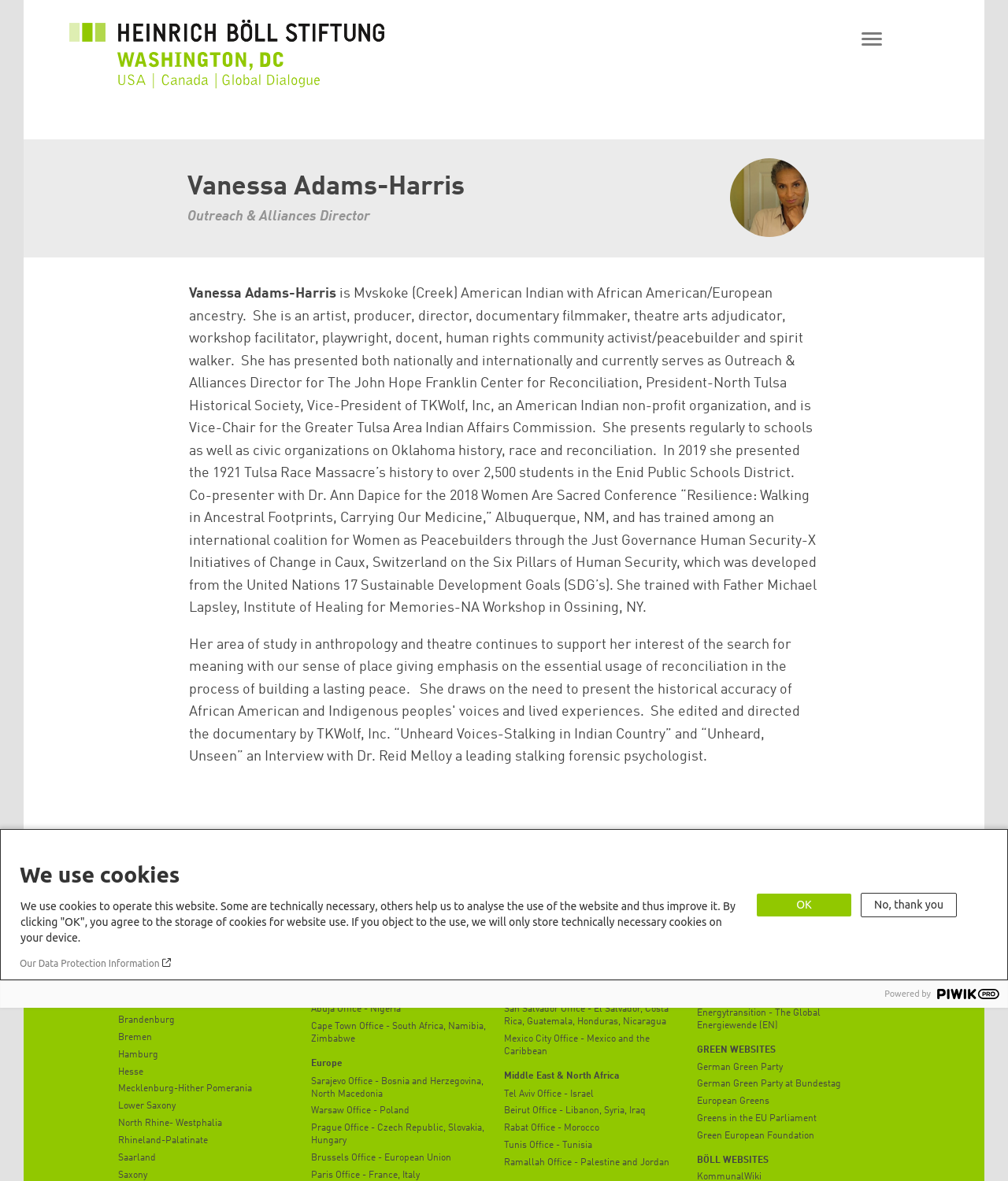Can you give a comprehensive explanation to the question given the content of the image?
What is the purpose of the 'back to top' button?

The 'back to top' button is located at the bottom of the webpage and is likely intended to allow users to quickly scroll back to the top of the page, making it easier to navigate the webpage.